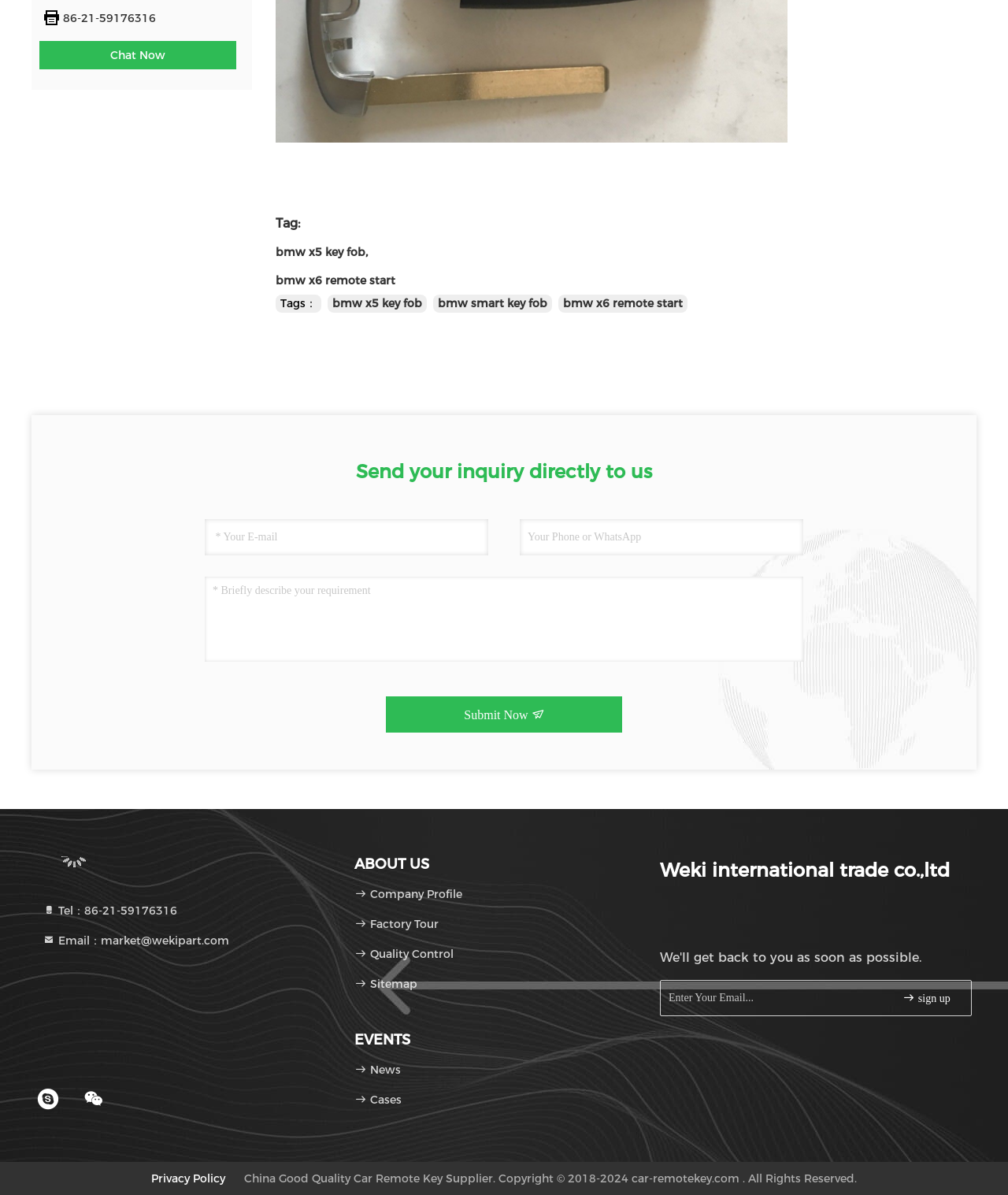Find the coordinates for the bounding box of the element with this description: "bmw x5 key fob".

[0.33, 0.248, 0.419, 0.259]